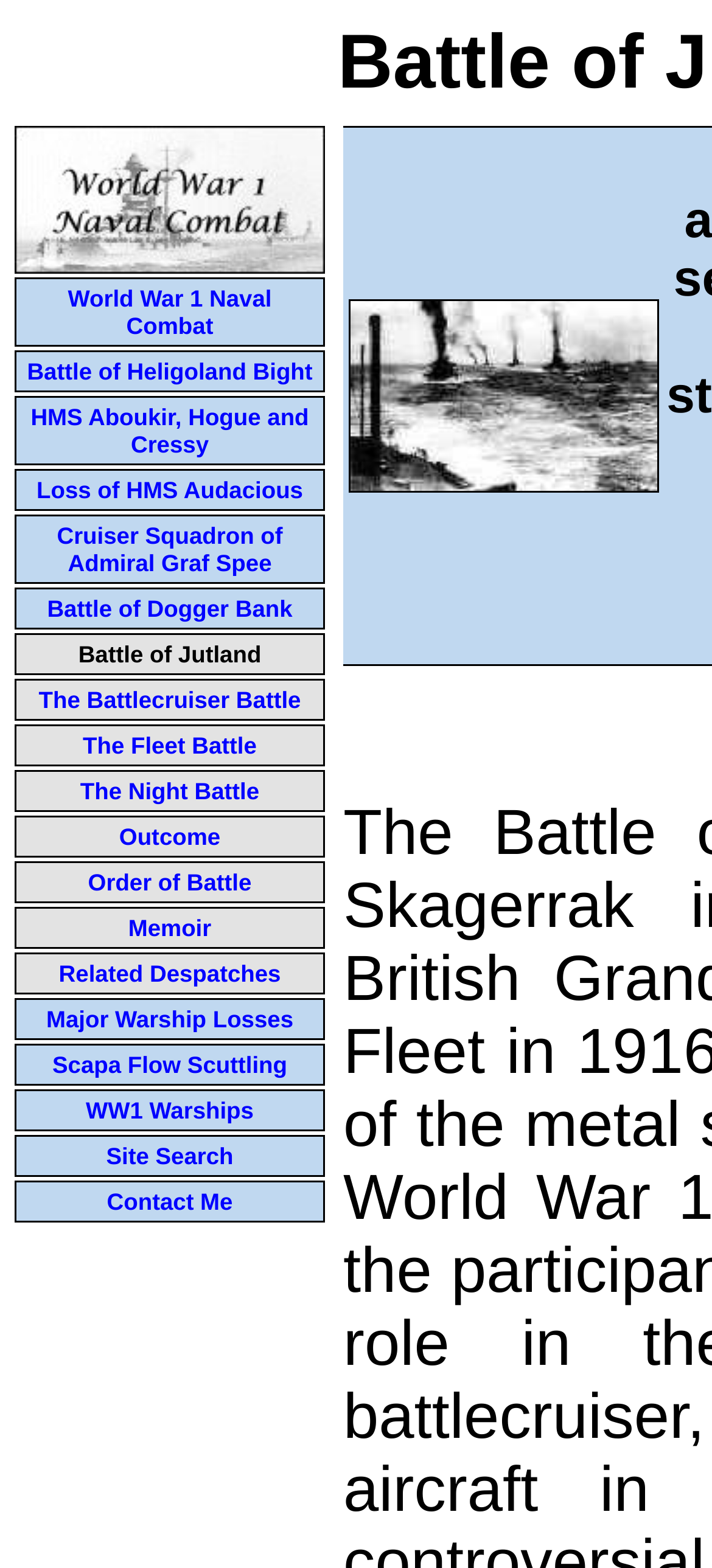Find the bounding box coordinates of the element I should click to carry out the following instruction: "View the Battle of Heligoland Bight".

[0.038, 0.228, 0.439, 0.245]